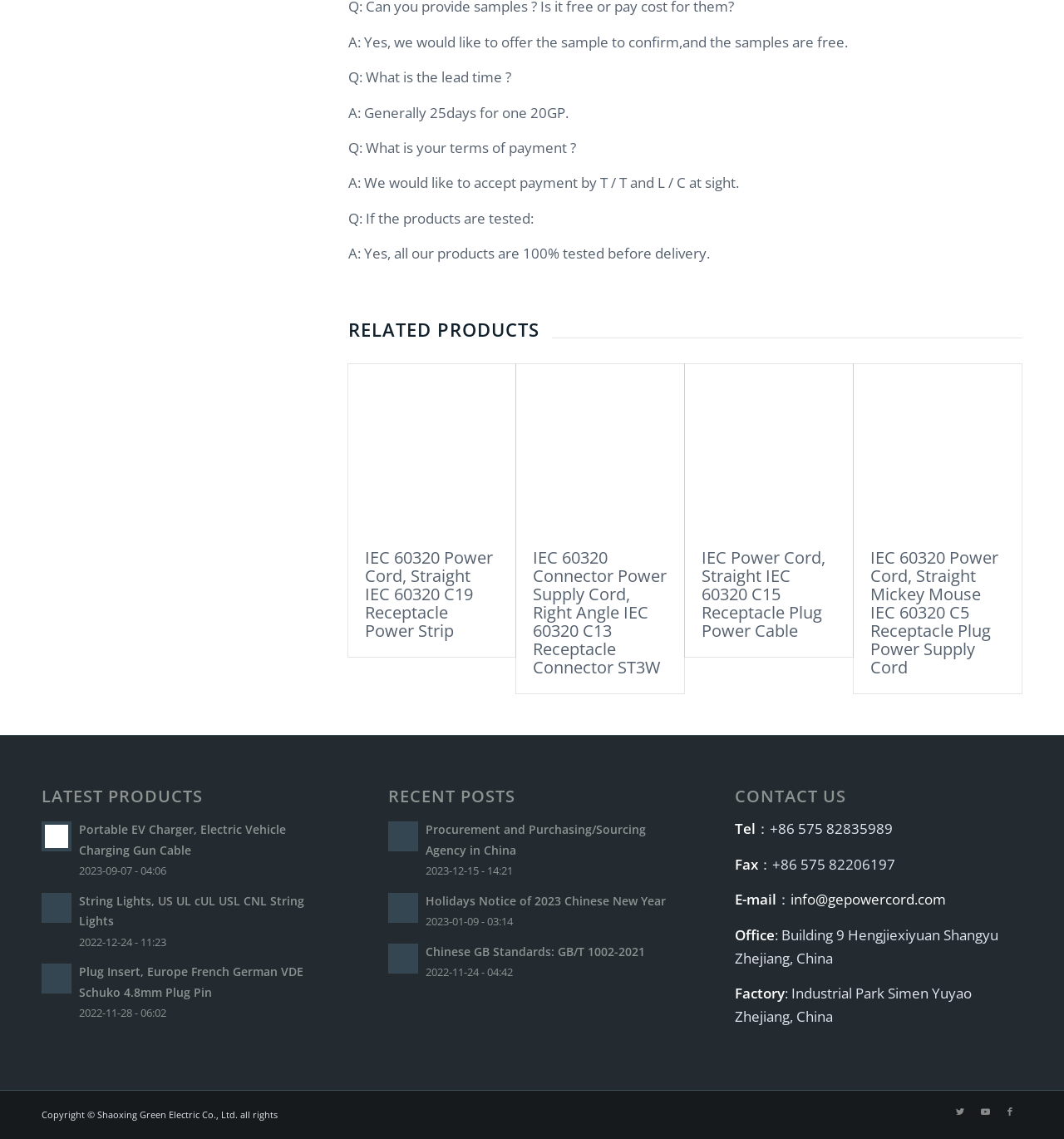How many social media links are there?
Look at the screenshot and provide an in-depth answer.

At the bottom of the webpage, I can see three social media links: 'Link to Twitter', 'Link to Youtube', and 'Link to Facebook'. These links are likely to direct users to the company's social media profiles.